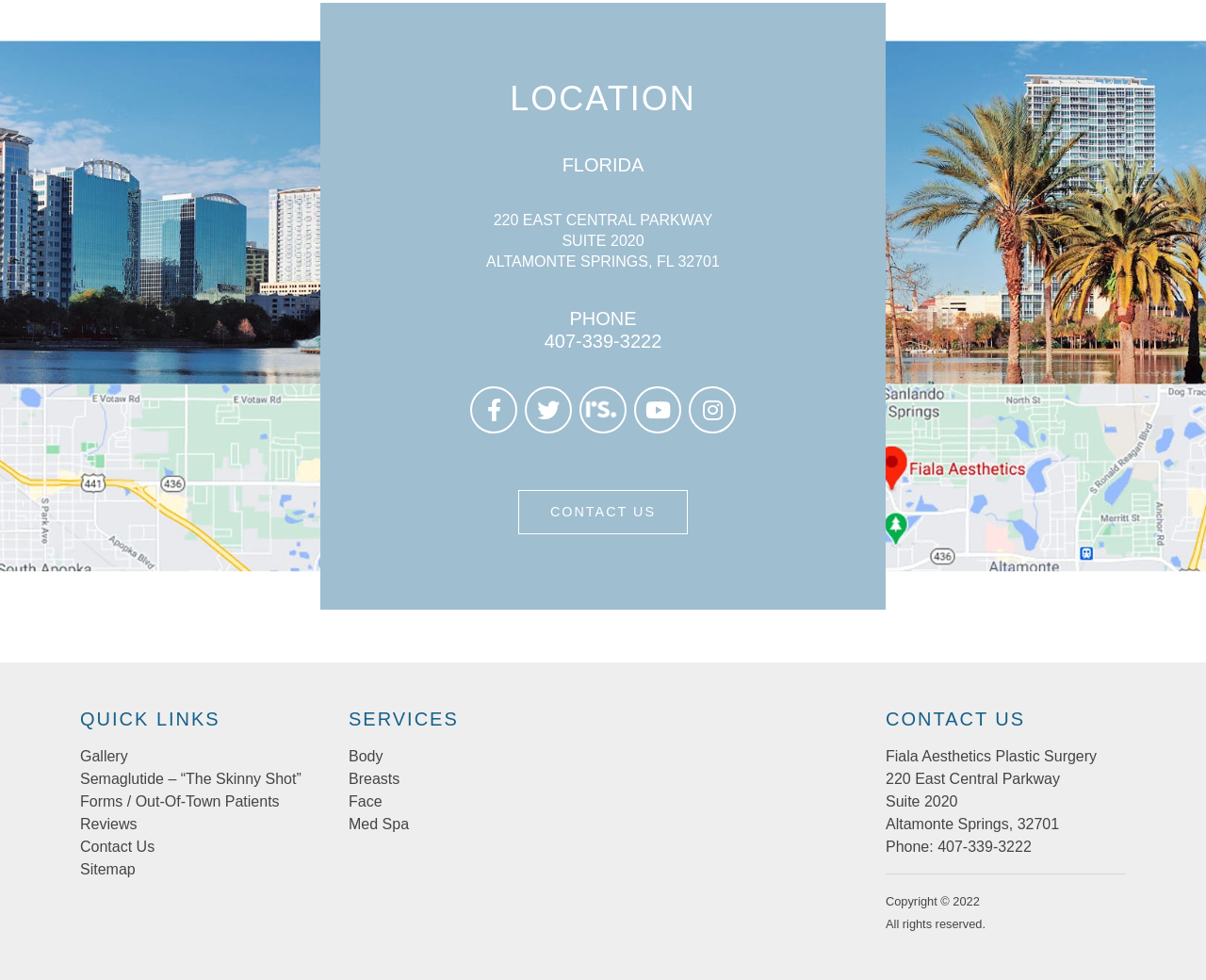Show the bounding box coordinates for the element that needs to be clicked to execute the following instruction: "View Contact Us page". Provide the coordinates in the form of four float numbers between 0 and 1, i.e., [left, top, right, bottom].

[0.43, 0.5, 0.57, 0.546]